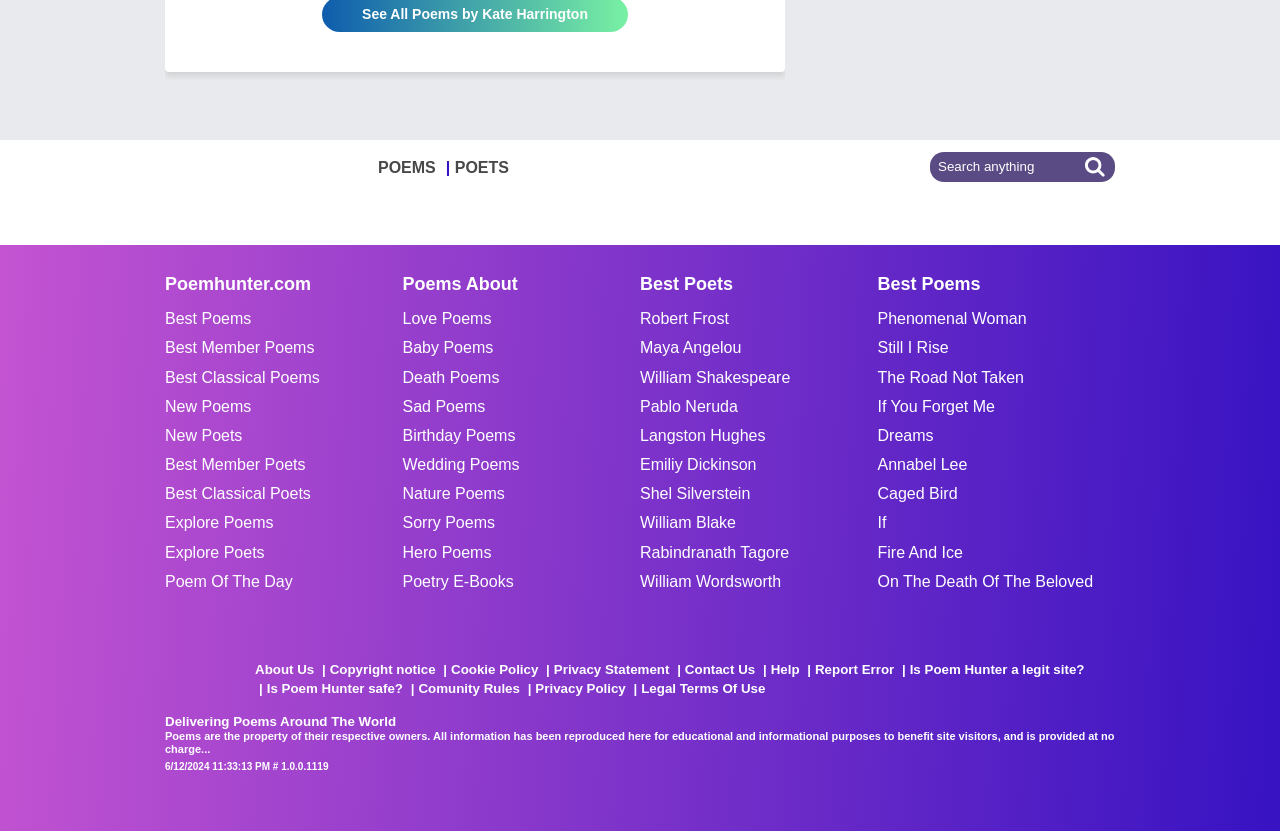What is the name of this poetry website?
Answer with a single word or phrase by referring to the visual content.

PoemHunter.com